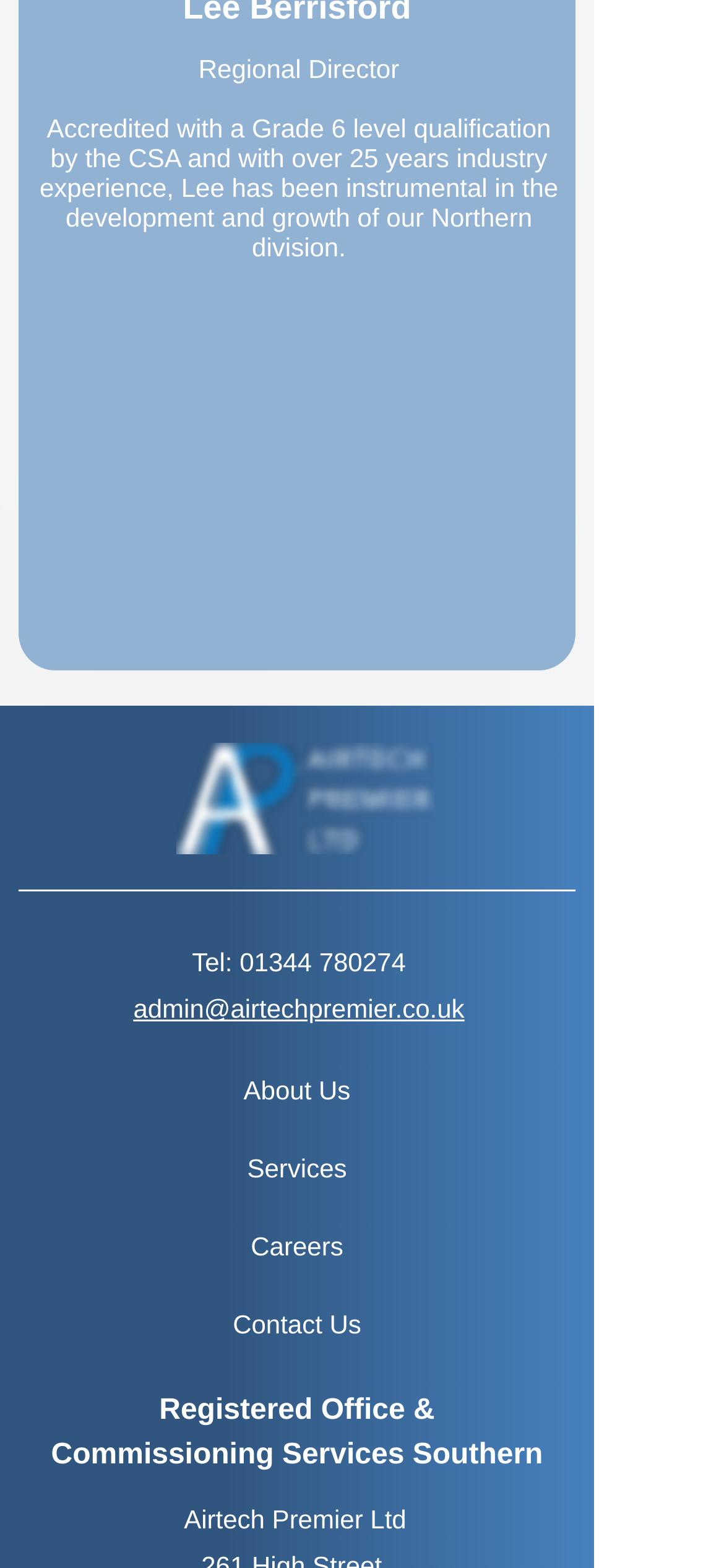What is the name of the company?
Please ensure your answer is as detailed and informative as possible.

The answer can be found in the StaticText element with the text 'Airtech Premier Ltd' which is located at the bottom of the page and appears to be the company name.